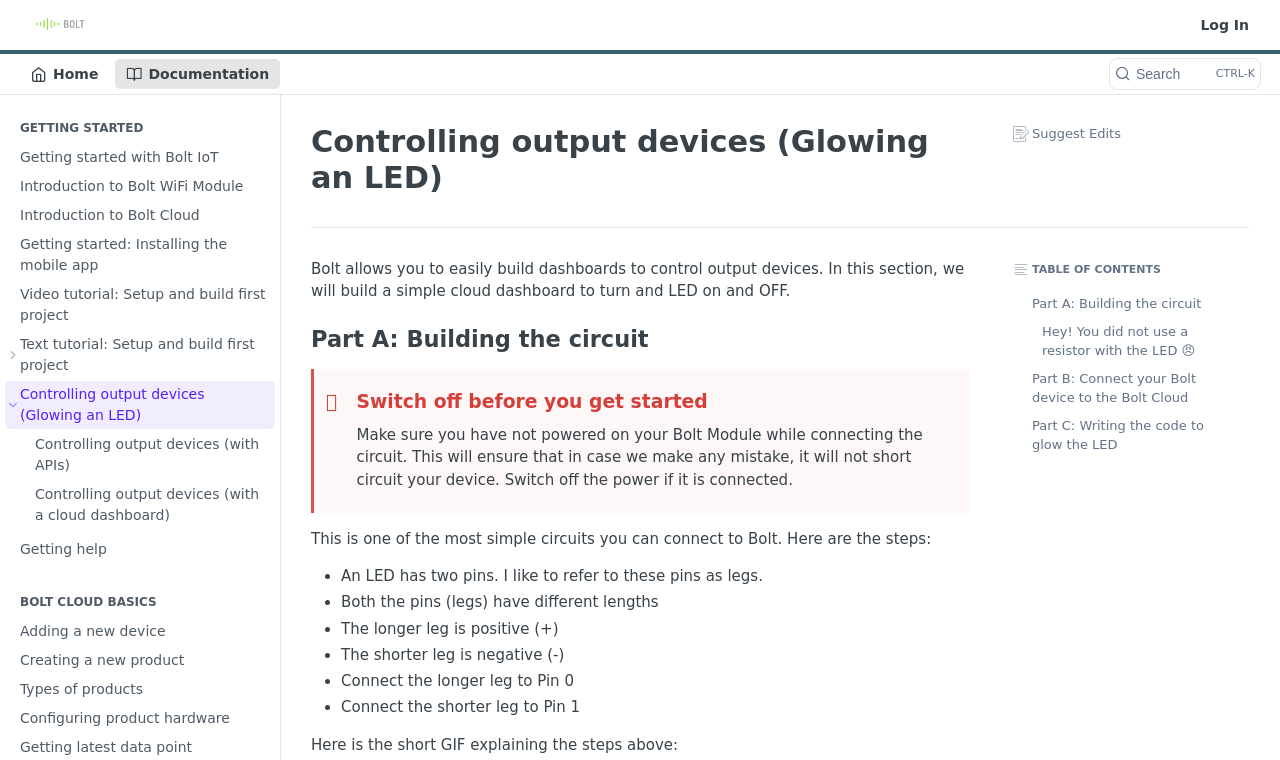Kindly determine the bounding box coordinates of the area that needs to be clicked to fulfill this instruction: "Click on 'Jump to Content'".

[0.008, 0.013, 0.118, 0.053]